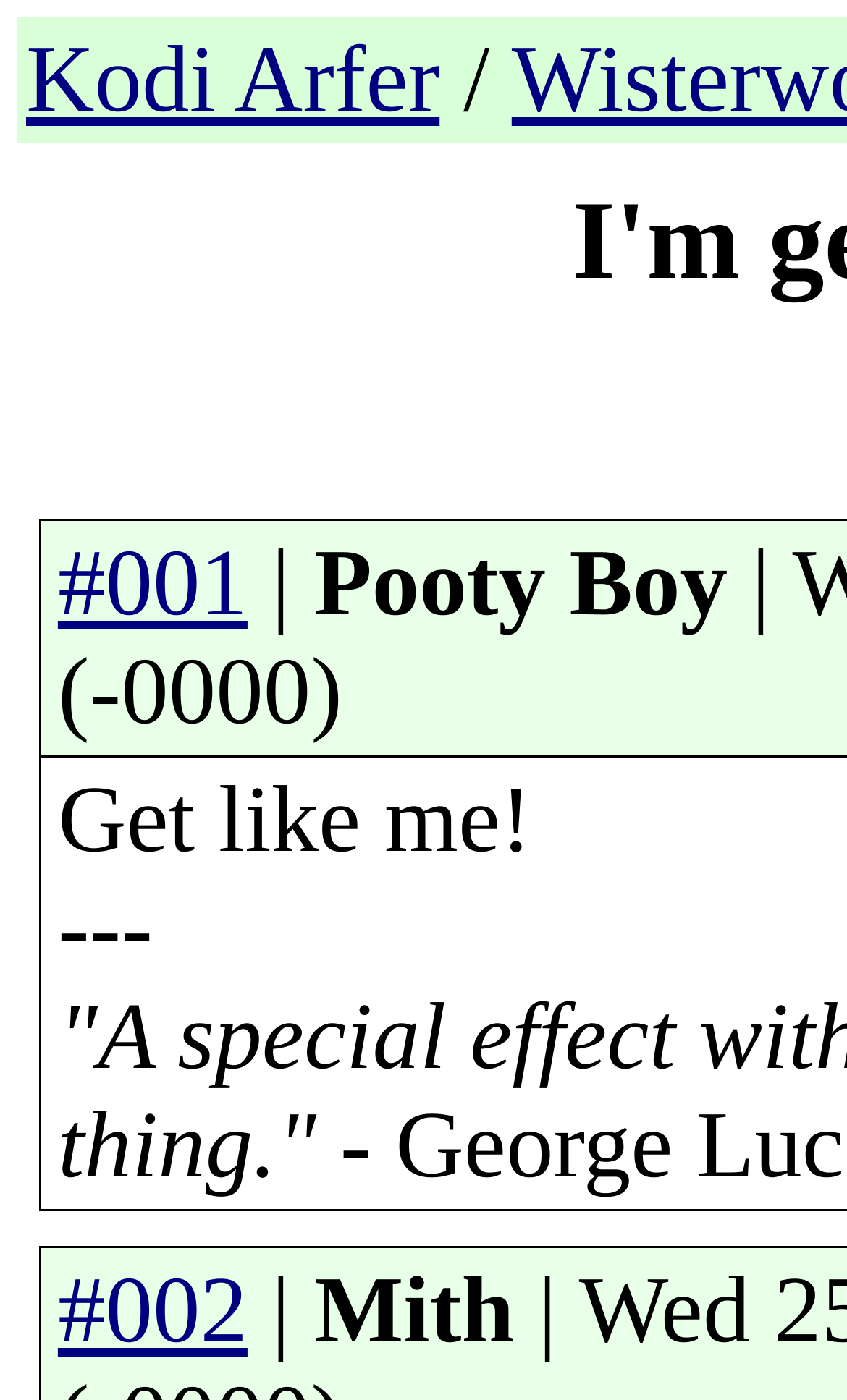Using the provided element description "#002", determine the bounding box coordinates of the UI element.

[0.068, 0.899, 0.292, 0.974]